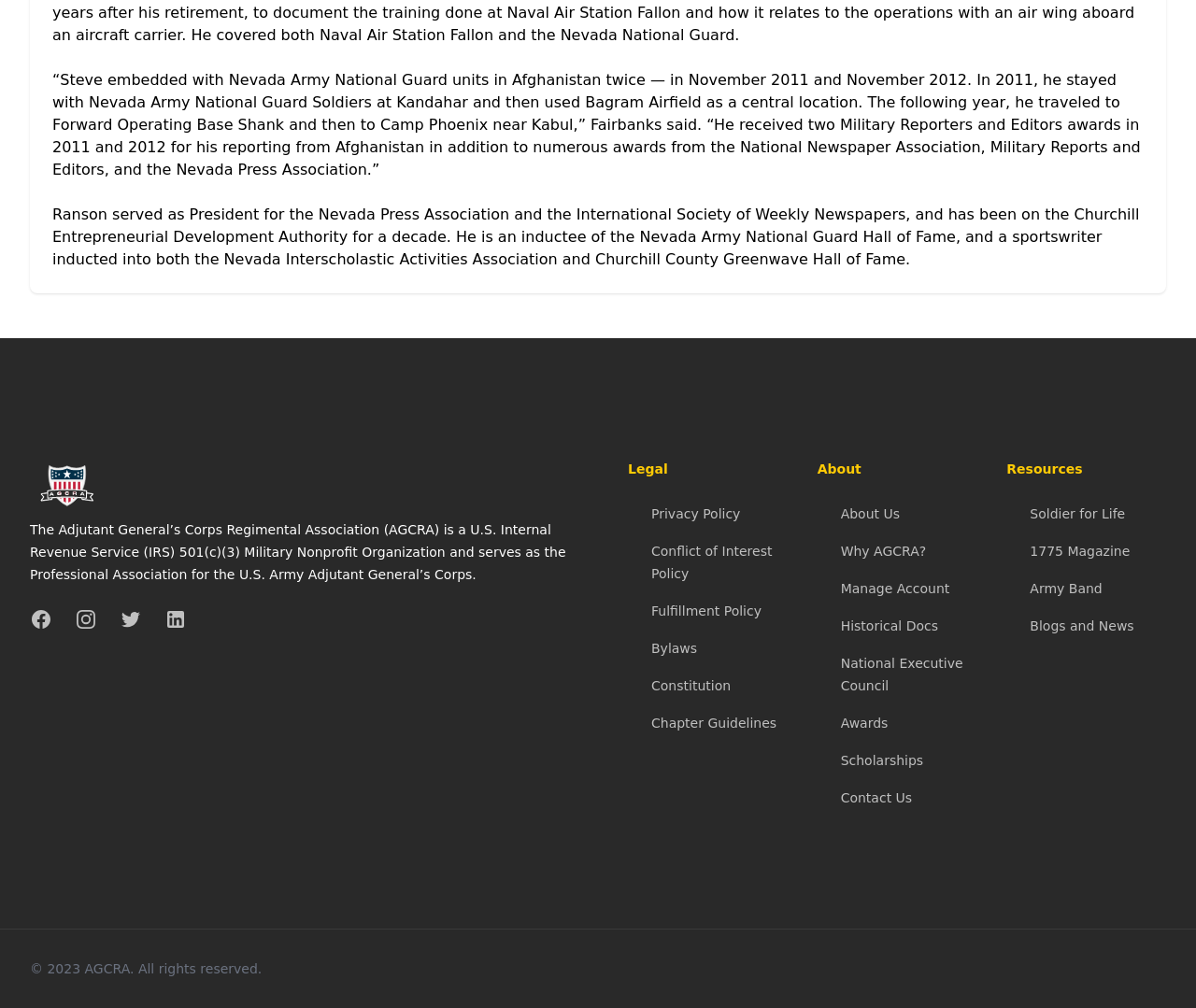Find the bounding box coordinates of the clickable element required to execute the following instruction: "Check Soldier for Life resources". Provide the coordinates as four float numbers between 0 and 1, i.e., [left, top, right, bottom].

[0.861, 0.502, 0.941, 0.517]